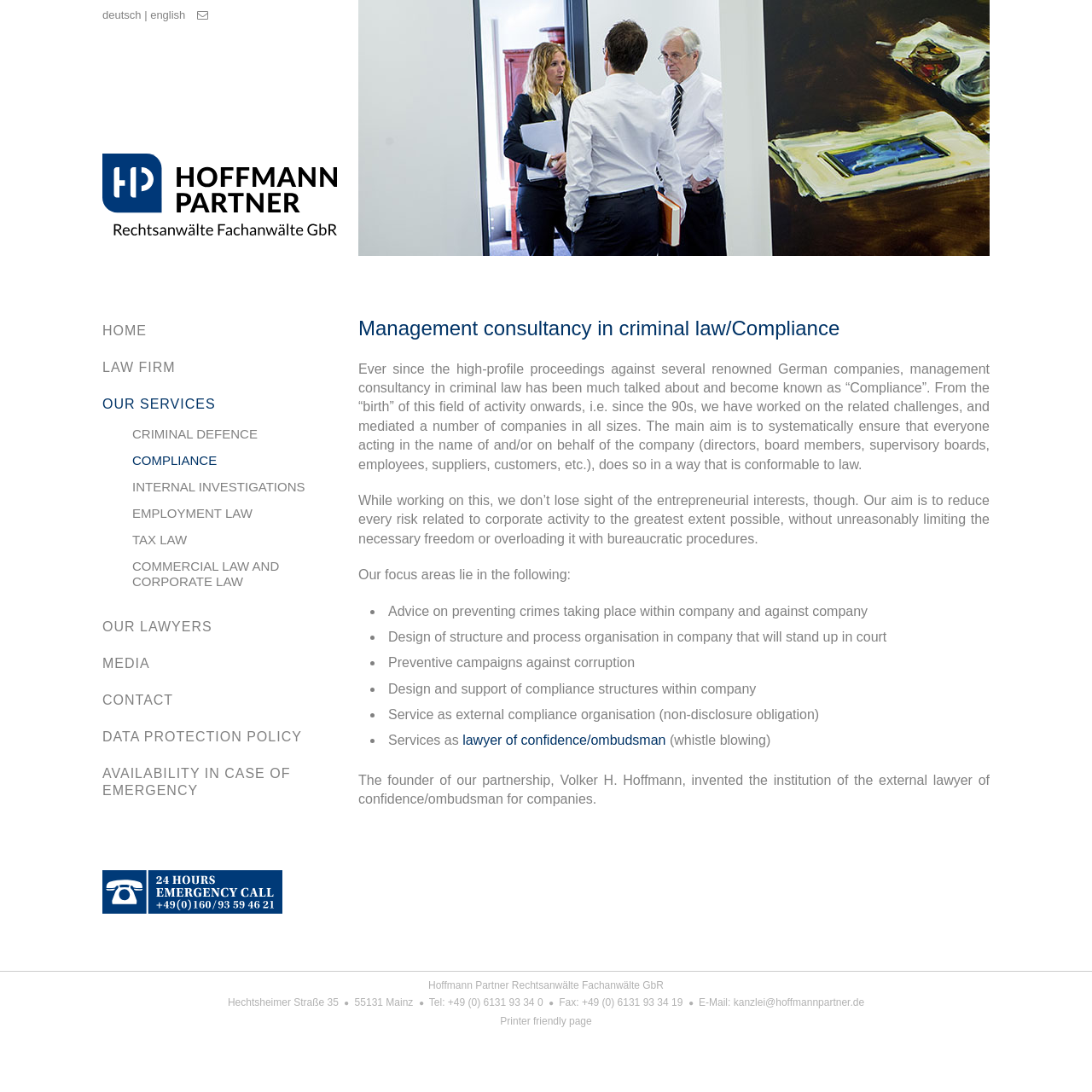Please find the bounding box for the UI component described as follows: "commercial law and corporate law".

[0.121, 0.511, 0.256, 0.539]